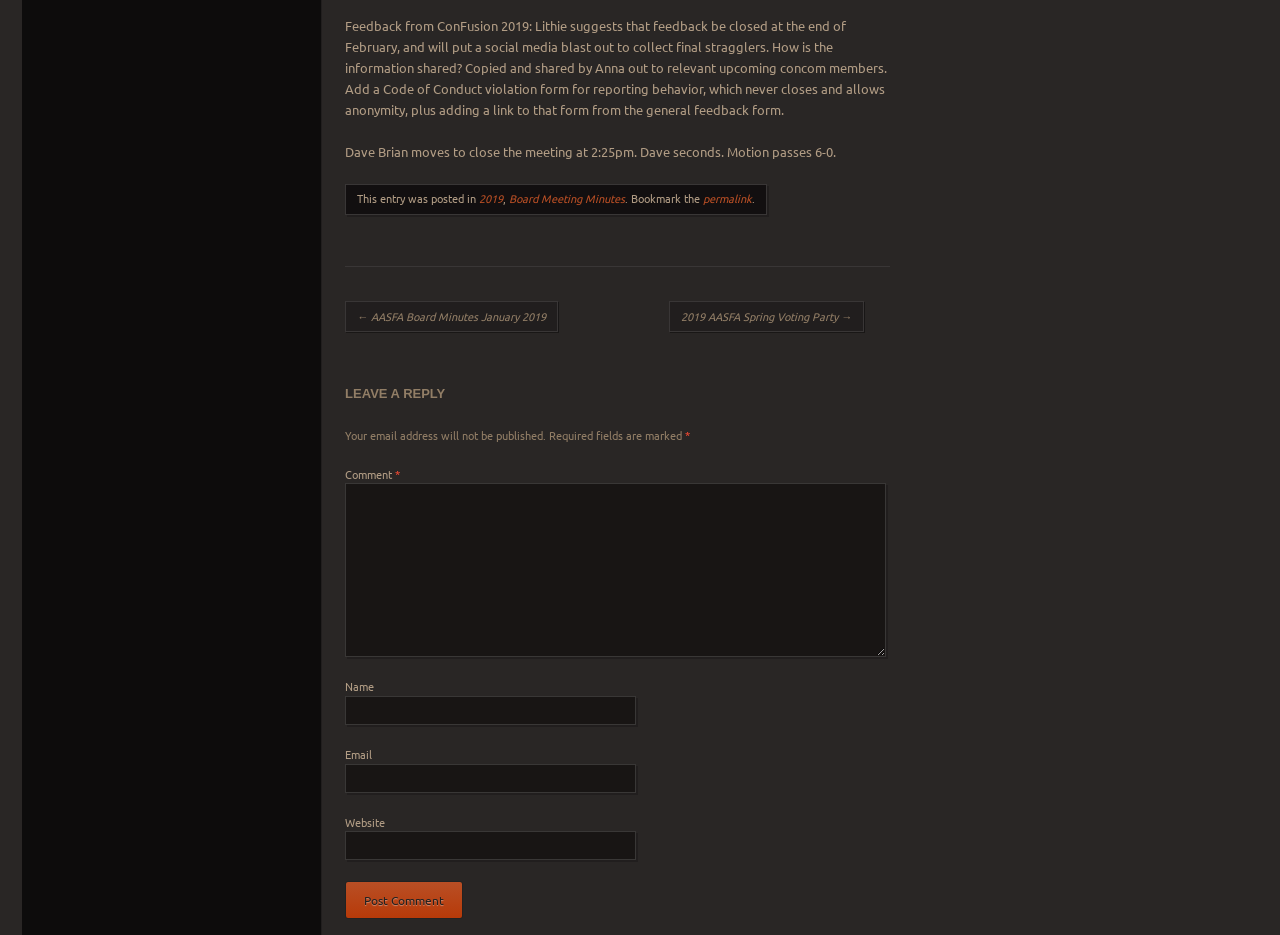Identify the bounding box coordinates for the UI element described as: "More".

None